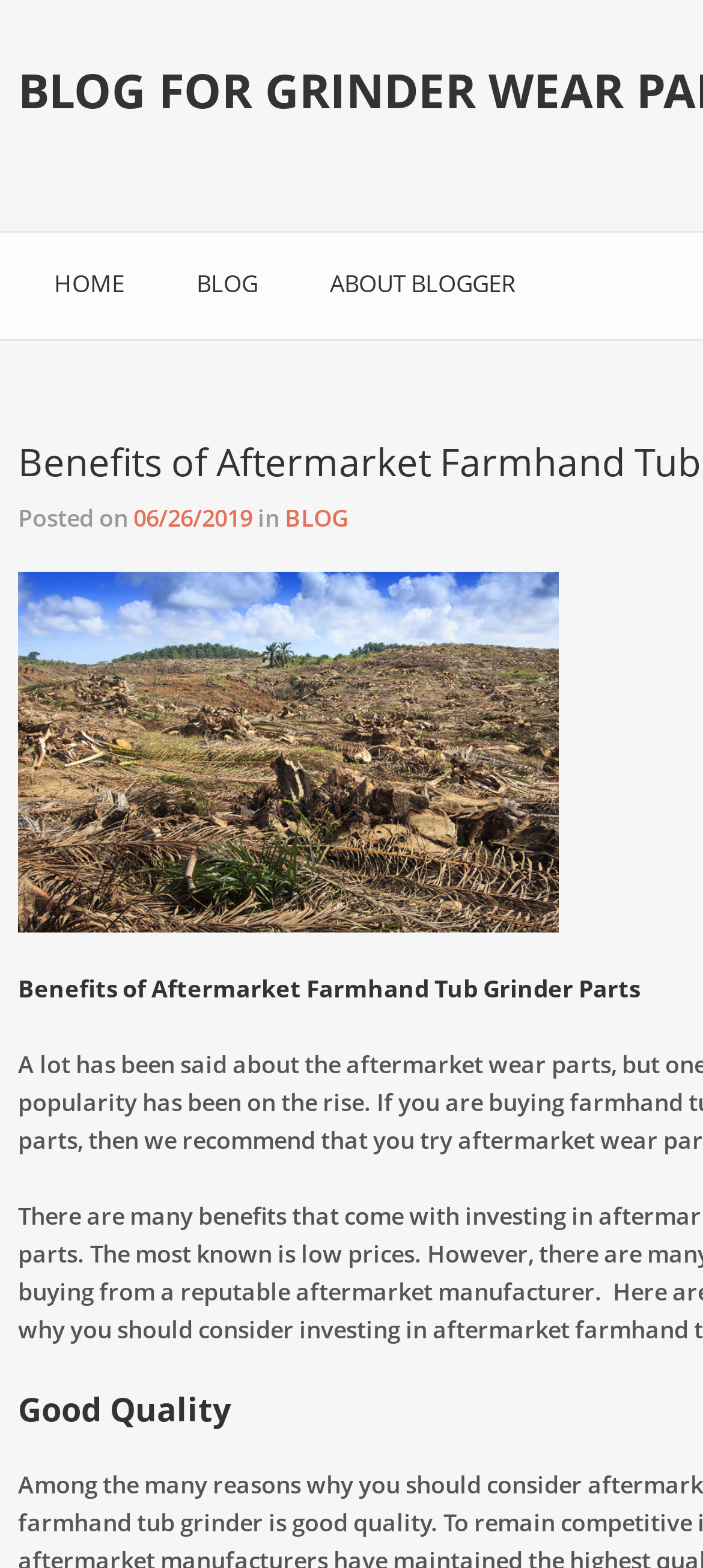Based on the element description: "HOME", identify the bounding box coordinates for this UI element. The coordinates must be four float numbers between 0 and 1, listed as [left, top, right, bottom].

[0.026, 0.147, 0.228, 0.217]